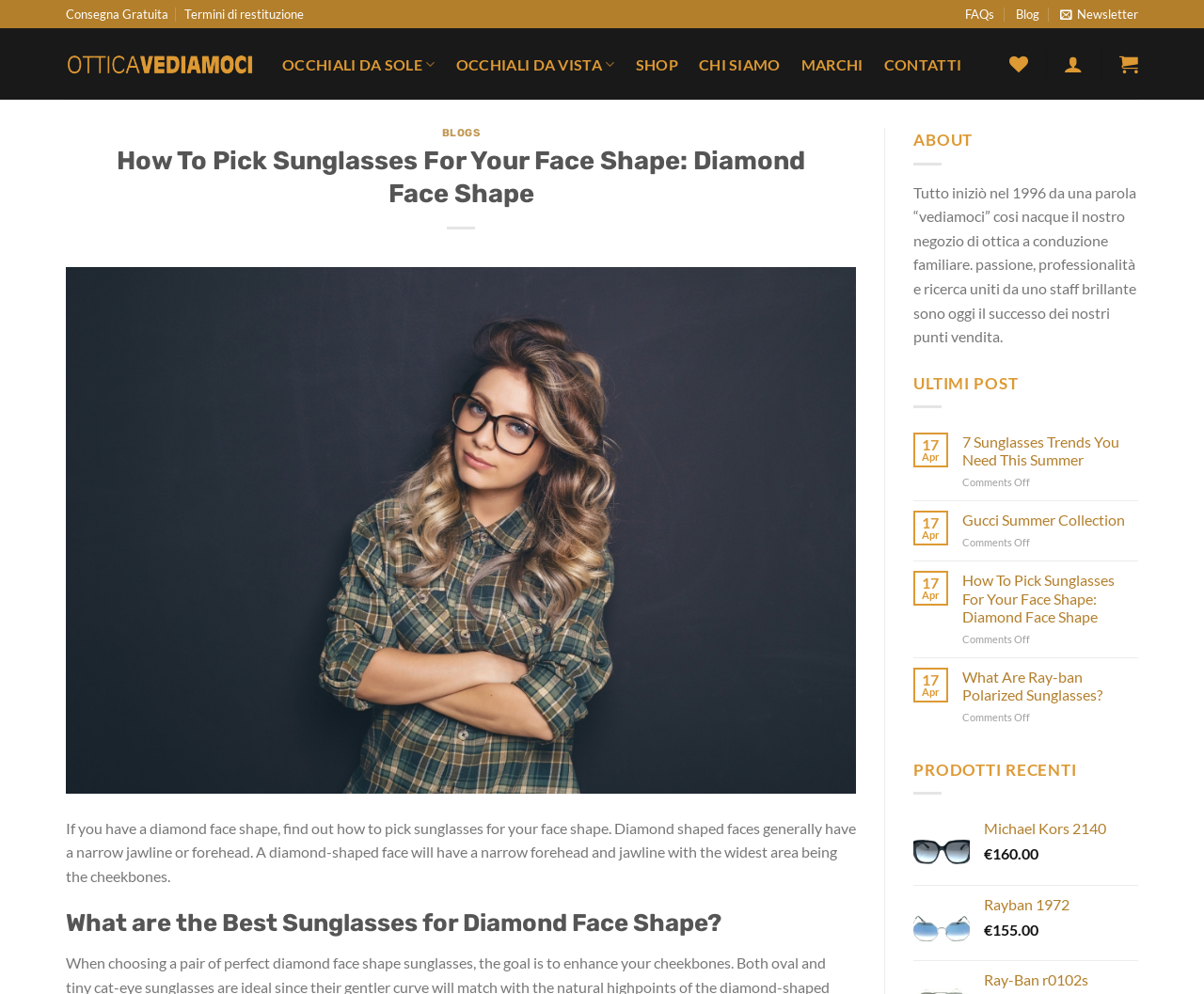Determine the bounding box coordinates of the UI element that matches the following description: "What Are Ray-ban Polarized Sunglasses?". The coordinates should be four float numbers between 0 and 1 in the format [left, top, right, bottom].

[0.799, 0.672, 0.945, 0.708]